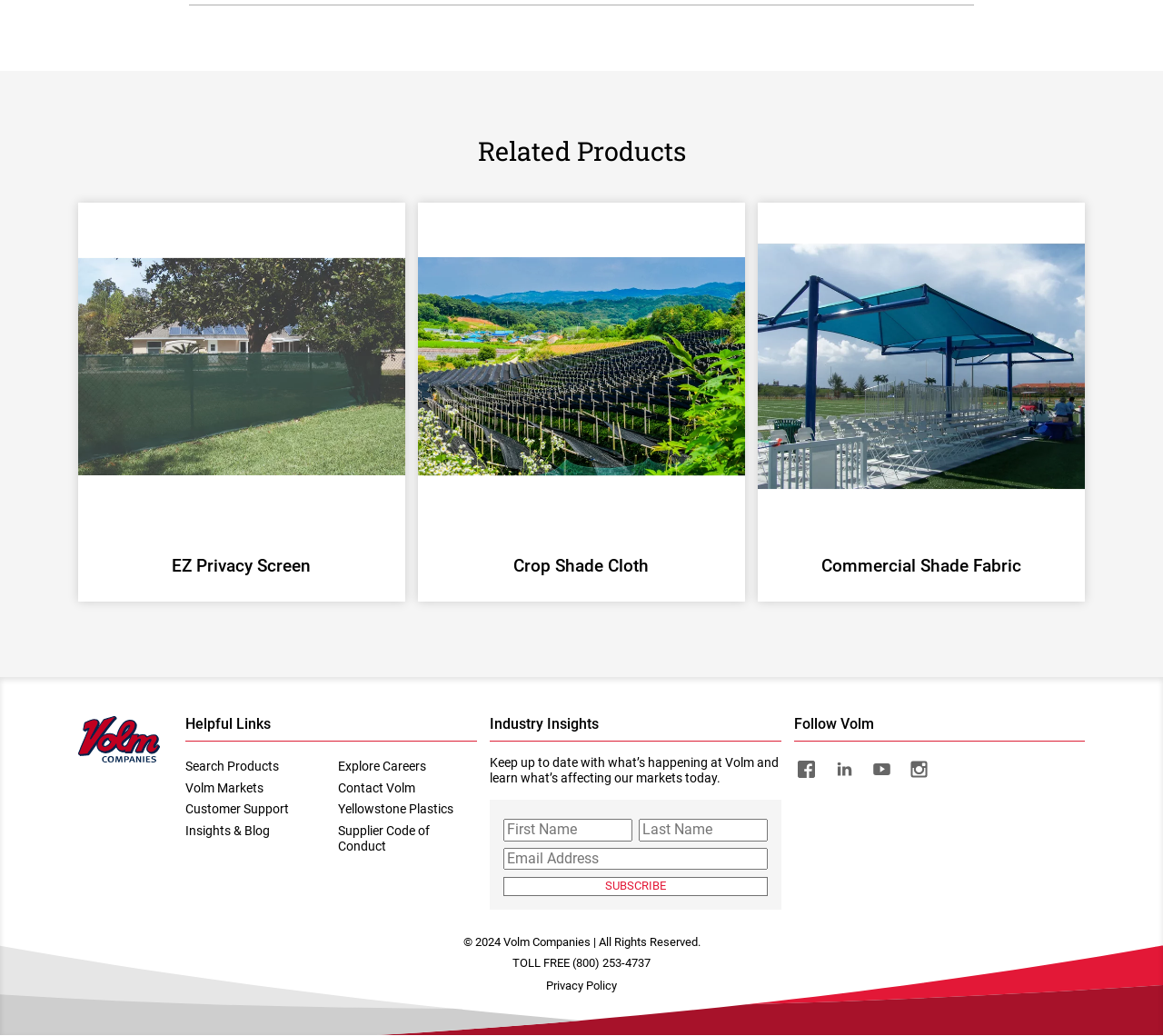Can you find the bounding box coordinates for the UI element given this description: "Customer Support"? Provide the coordinates as four float numbers between 0 and 1: [left, top, right, bottom].

[0.16, 0.774, 0.249, 0.789]